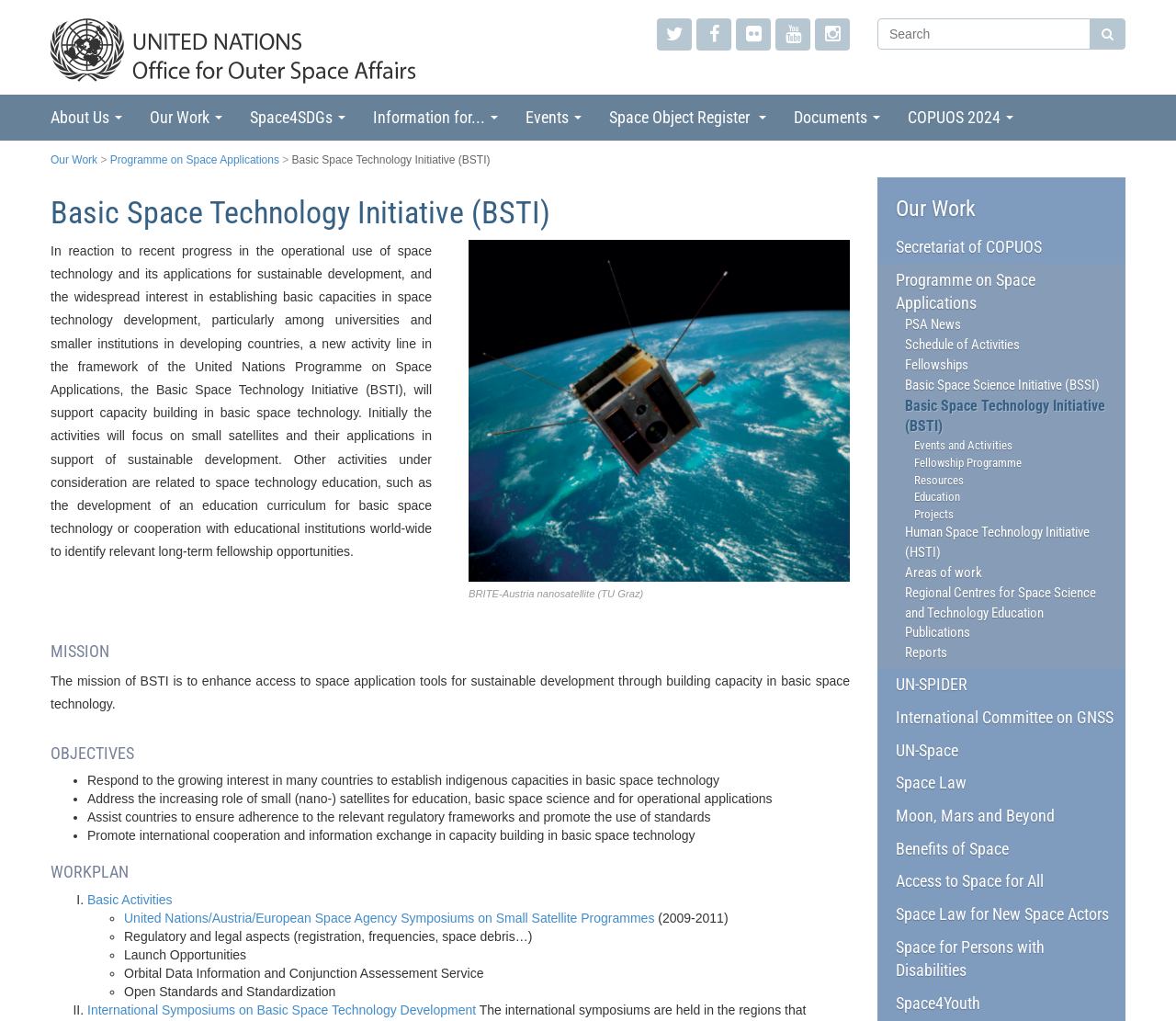Please find the bounding box coordinates of the element's region to be clicked to carry out this instruction: "Explore the objectives of BSTI".

[0.043, 0.729, 0.723, 0.746]